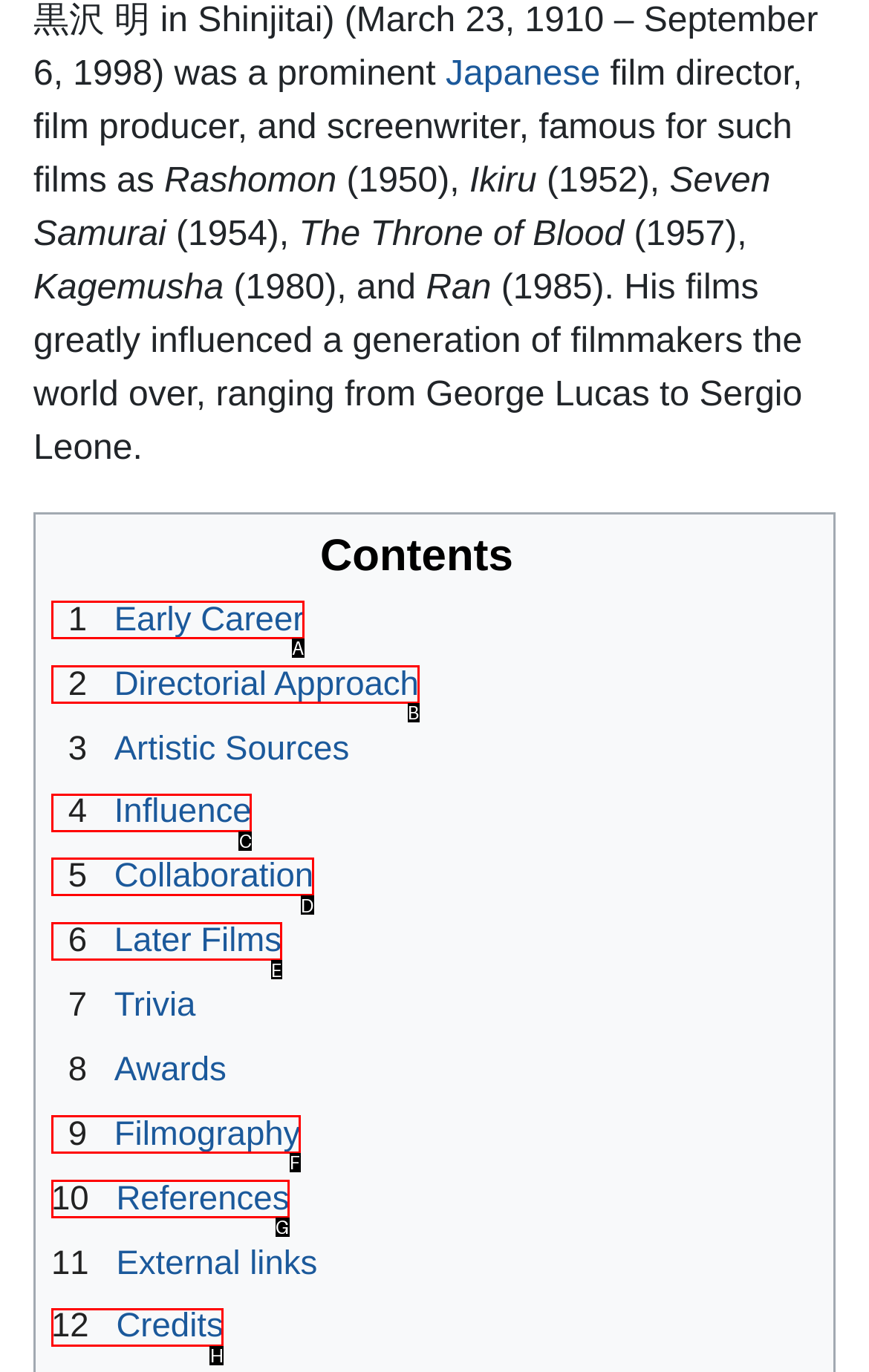Based on the description: 1 Early Career, select the HTML element that fits best. Provide the letter of the matching option.

A